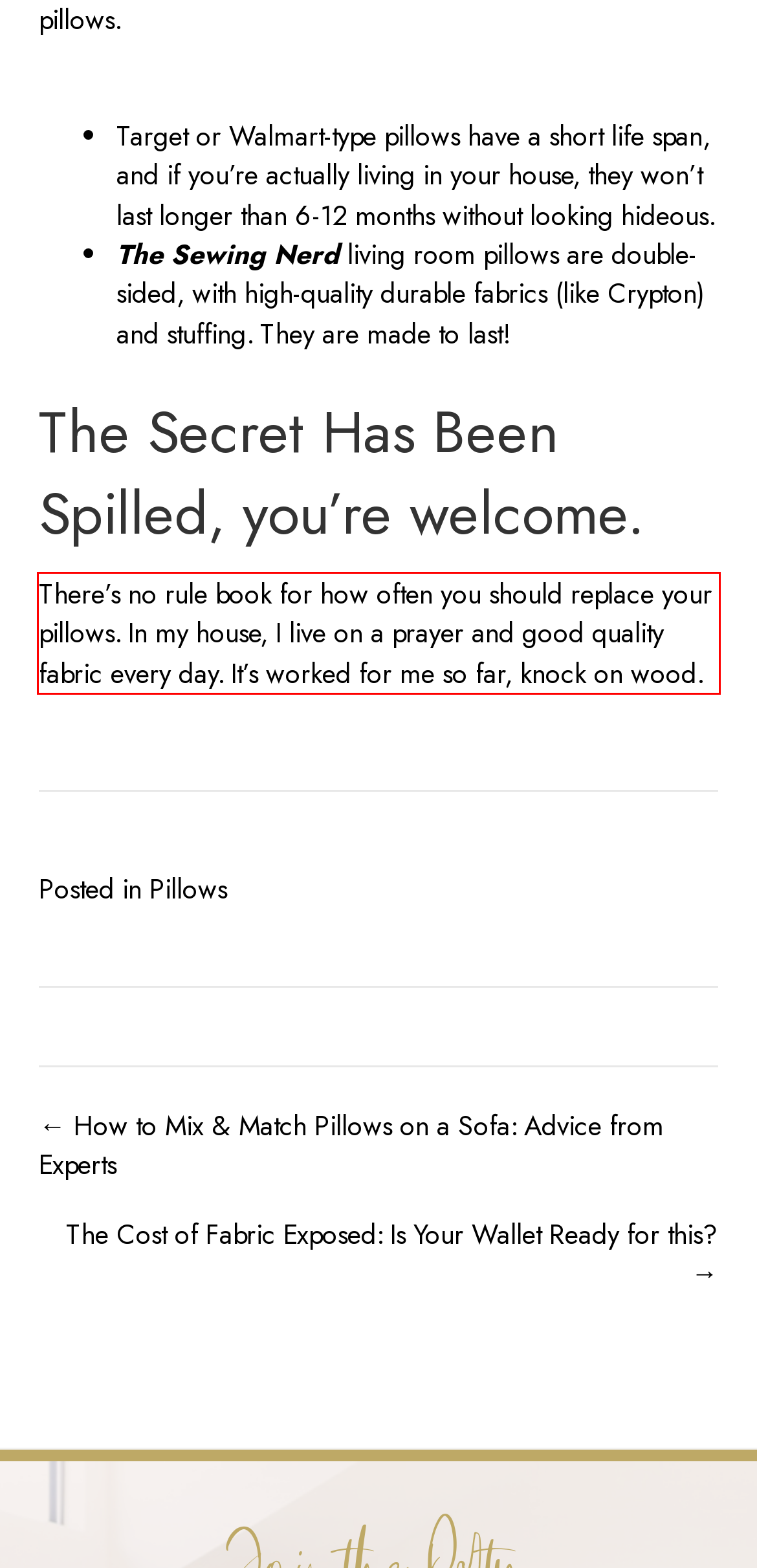You are provided with a screenshot of a webpage that includes a red bounding box. Extract and generate the text content found within the red bounding box.

There’s no rule book for how often you should replace your pillows. In my house, I live on a prayer and good quality fabric every day. It’s worked for me so far, knock on wood.